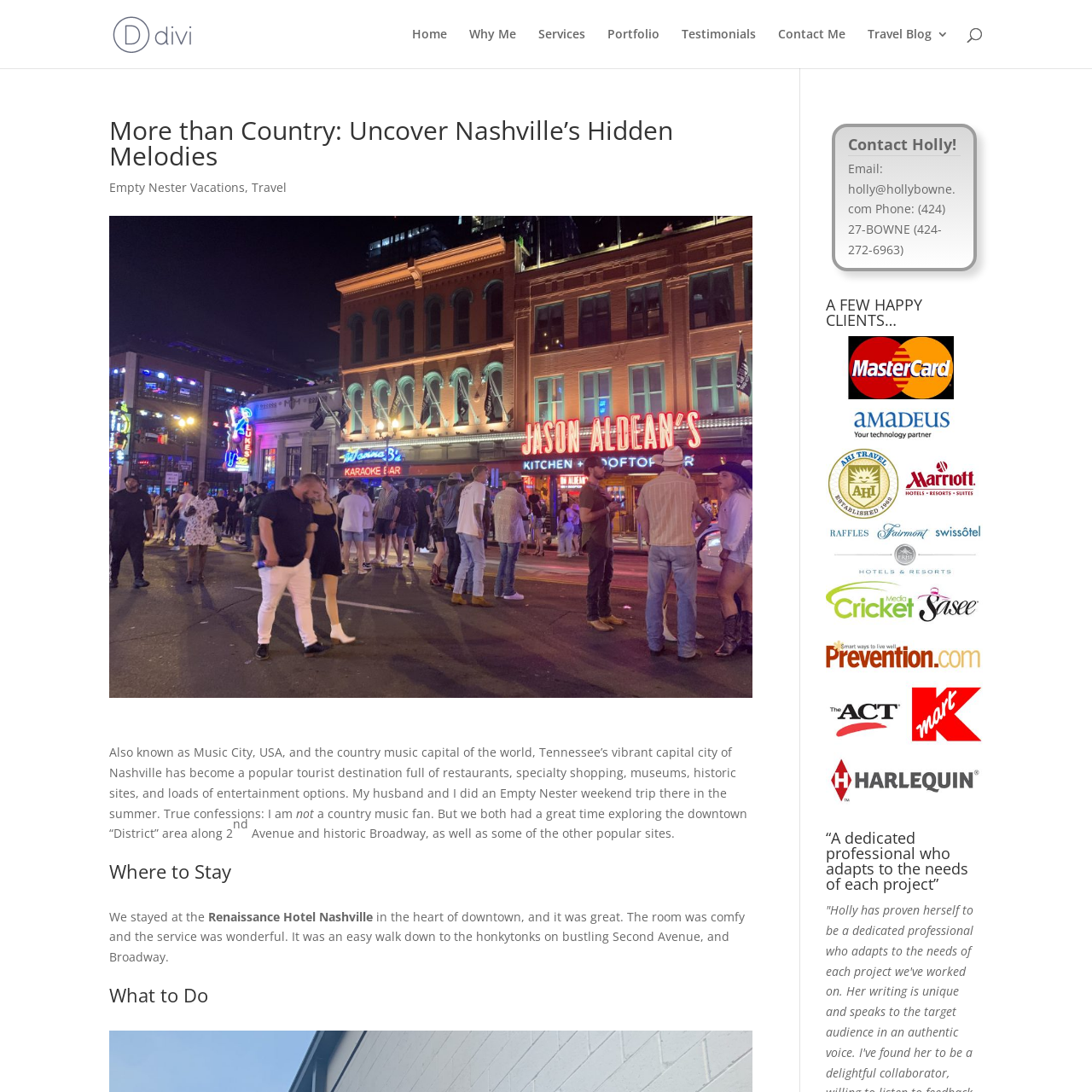Please determine the bounding box coordinates of the area that needs to be clicked to complete this task: 'Search for something'. The coordinates must be four float numbers between 0 and 1, formatted as [left, top, right, bottom].

[0.1, 0.0, 0.9, 0.001]